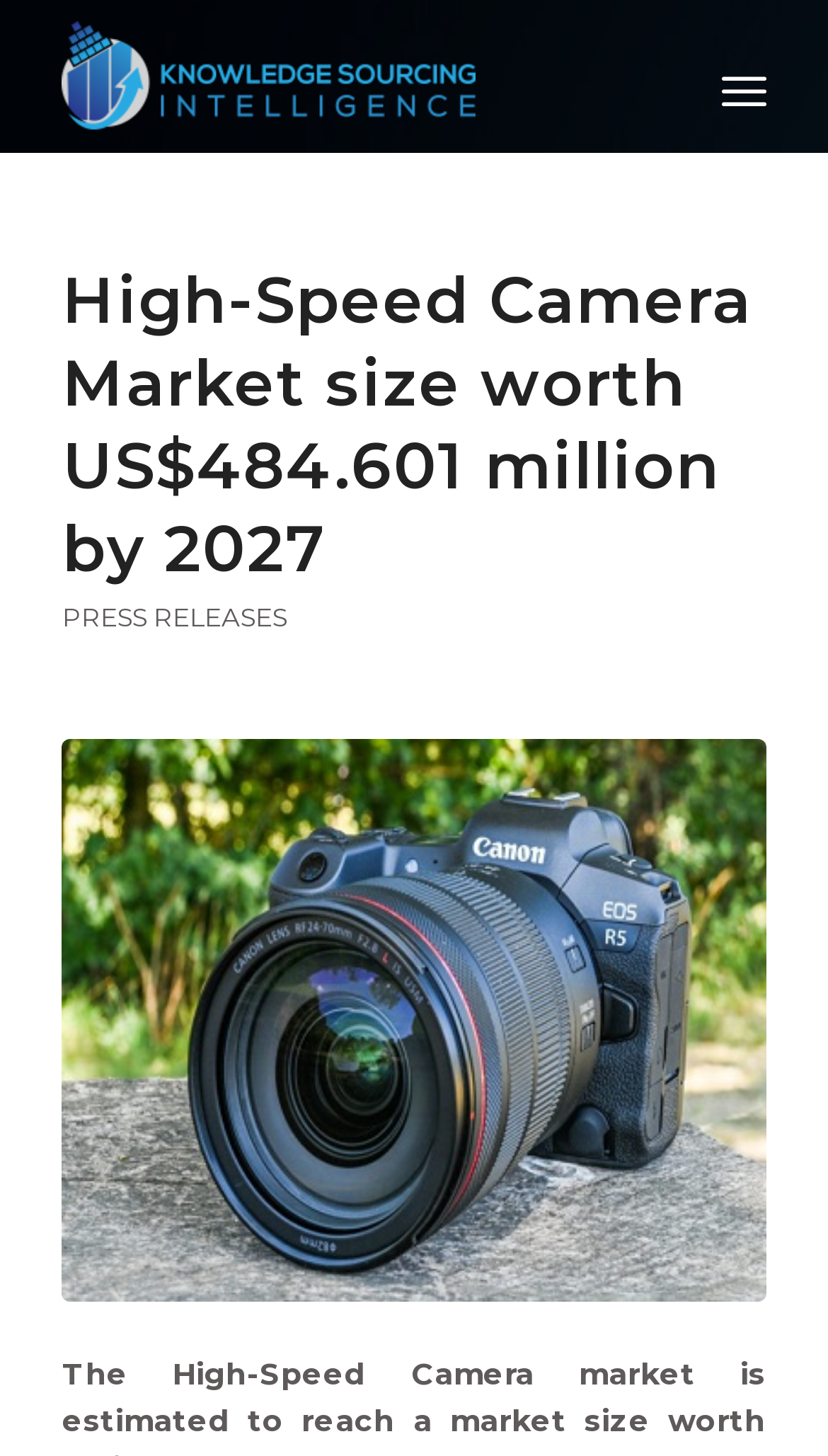What is the hierarchical structure of the webpage?
Please describe in detail the information shown in the image to answer the question.

The webpage's structure is composed of a table layout with a header section that contains links and a heading, indicating a clear organization and categorization of the content.